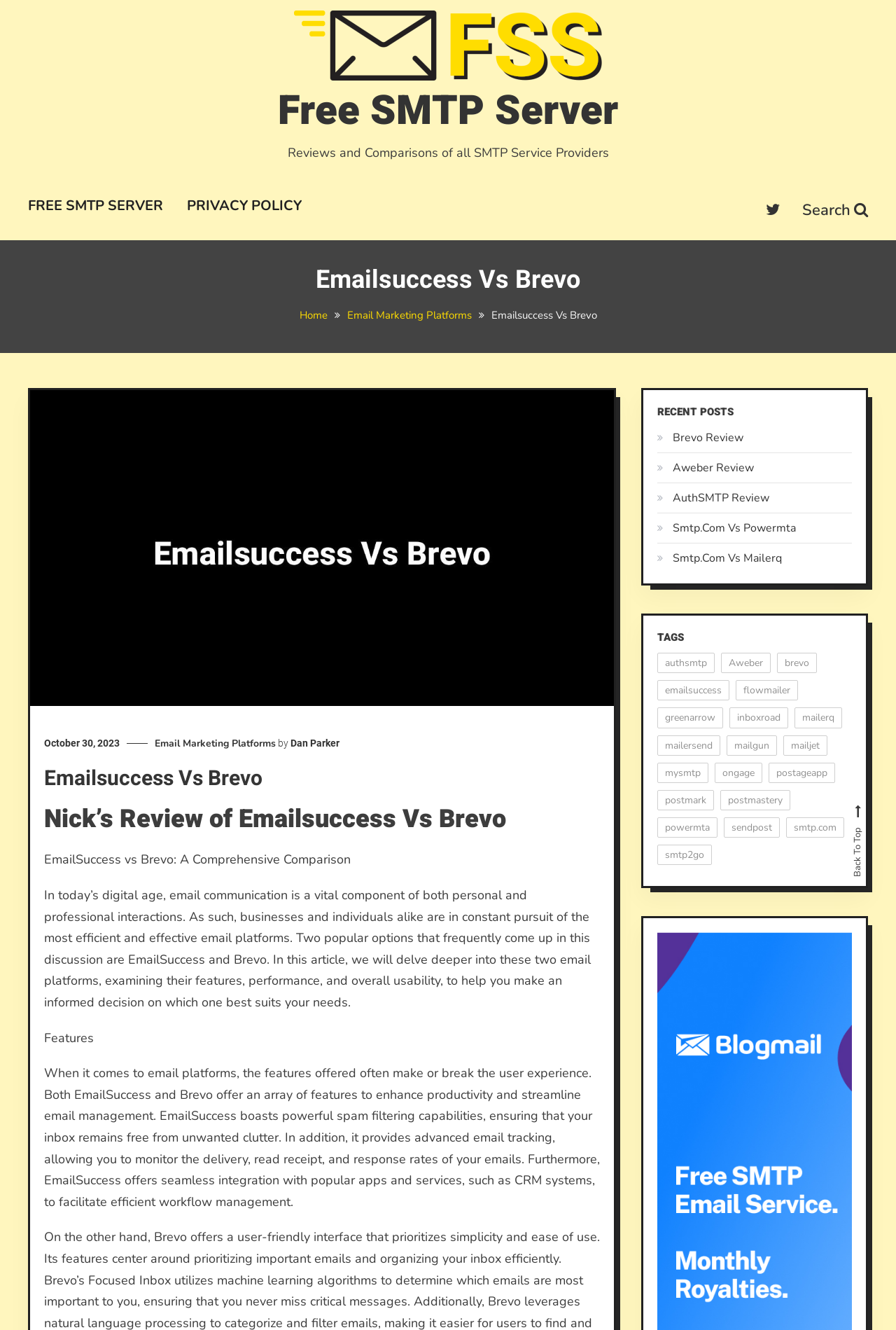Please find the bounding box coordinates of the element's region to be clicked to carry out this instruction: "Go back to top".

[0.95, 0.622, 0.964, 0.659]